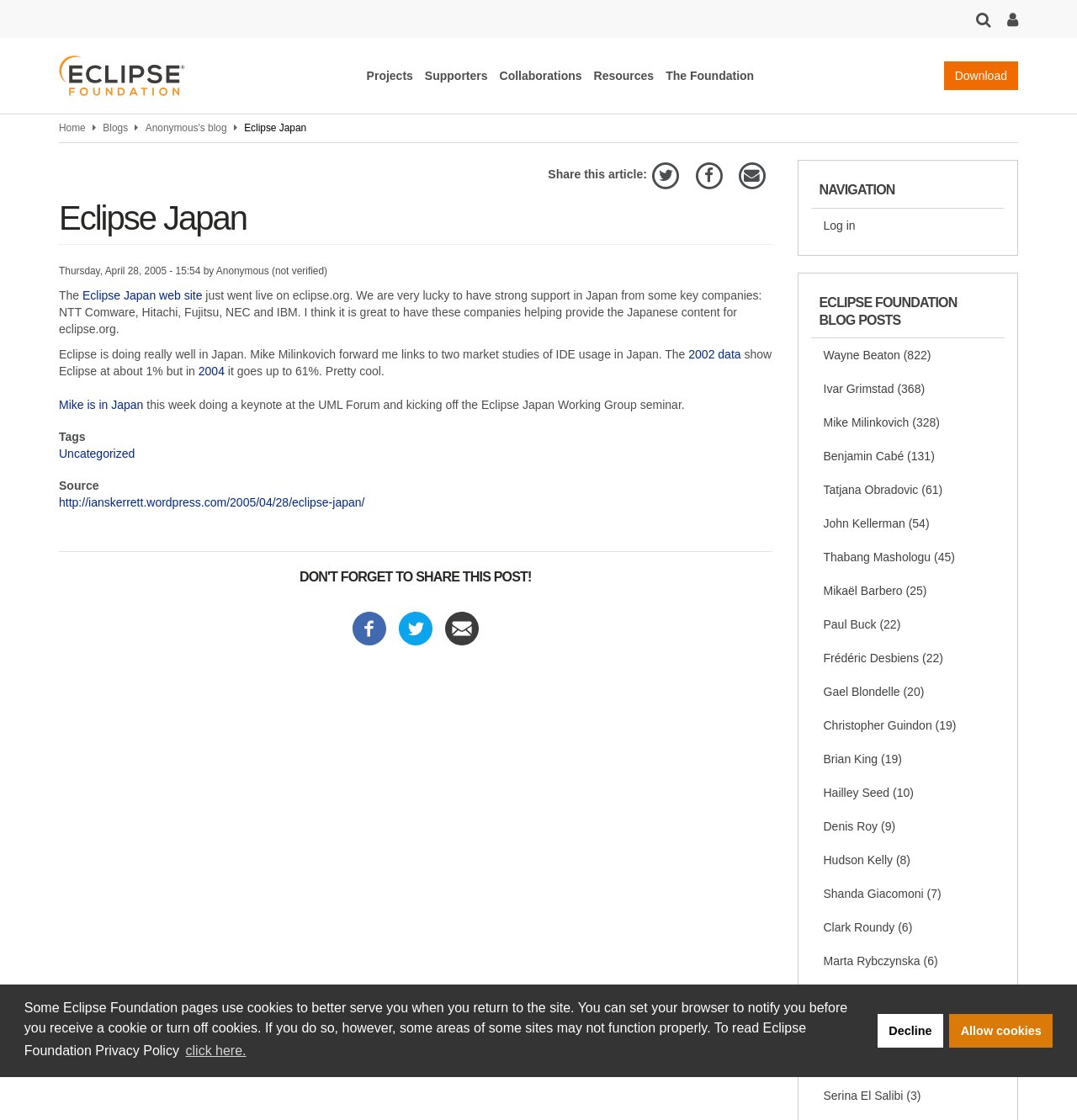Describe every aspect of the webpage in a detailed manner.

This webpage is the Eclipse Japan blog page, which is part of the Eclipse Foundation Staff Blogs. At the top of the page, there is a cookie consent dialog with three buttons: "learn more about cookies", "deny cookies", and "allow cookies". Below the dialog, there is a "Skip to main content" link.

The top navigation bar has several buttons, including "Projects", "Supporters", "Collaborations", "Resources", and "The Foundation". On the right side of the navigation bar, there are two buttons with icons, and a "Download" link.

The main content area is divided into two sections. The left section has a heading "Eclipse Japan" and an article with a title, author, and date. The article discusses the launch of the Eclipse Japan website and its growth in Japan, with links to market studies and other relevant information.

The right section has a heading "DON'T FORGET TO SHARE THIS POST!" with social media links to Facebook, Twitter, and Email. Below this, there is a navigation section with a heading "NAVIGATION" and a link to "Log in".

Further down, there is a section with a heading "ECLIPSE FOUNDATION BLOG POSTS" that lists various blog authors with their names and the number of posts they have written.